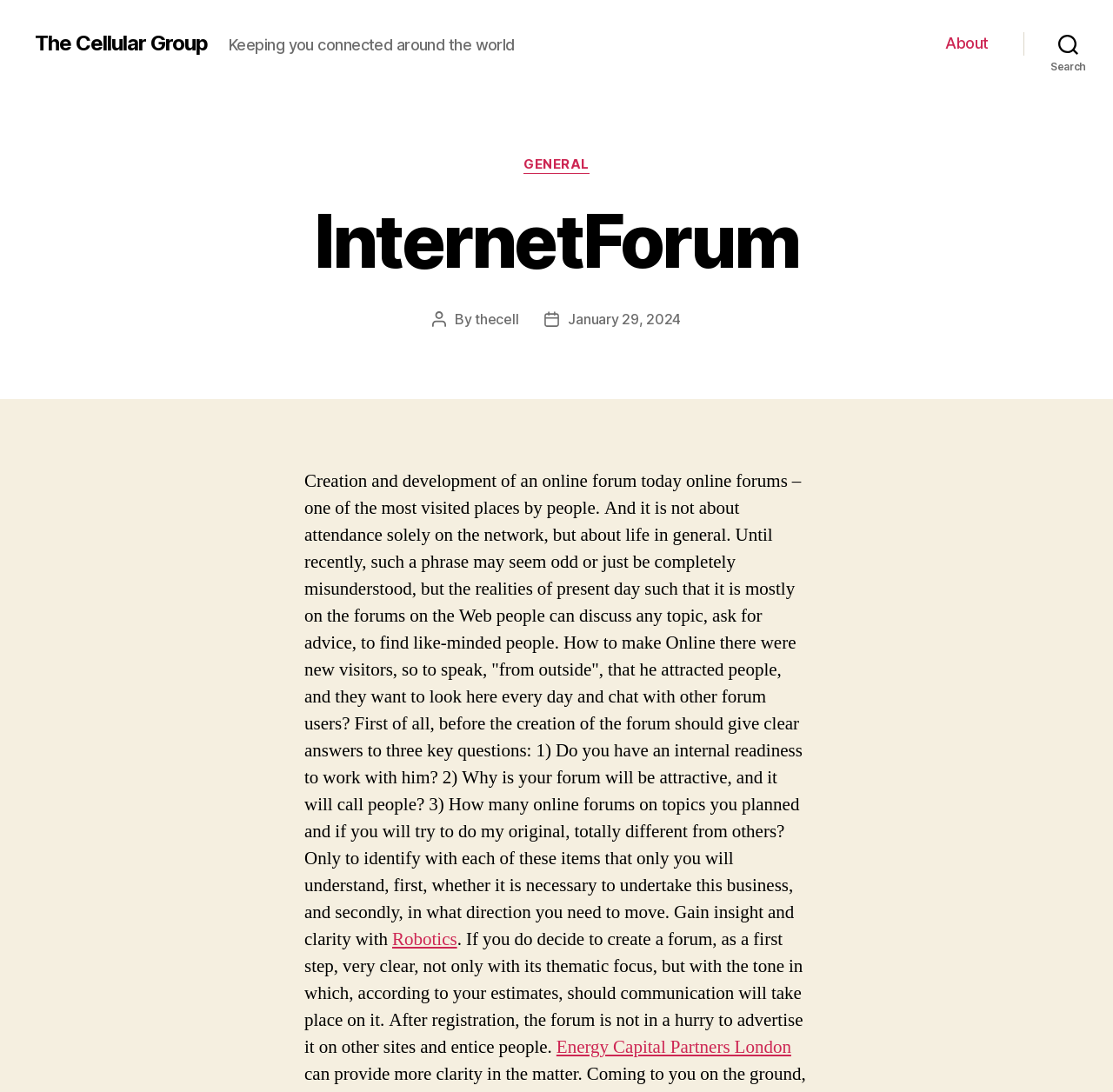From the webpage screenshot, identify the region described by January 29, 2024. Provide the bounding box coordinates as (top-left x, top-left y, bottom-right x, bottom-right y), with each value being a floating point number between 0 and 1.

[0.51, 0.285, 0.612, 0.3]